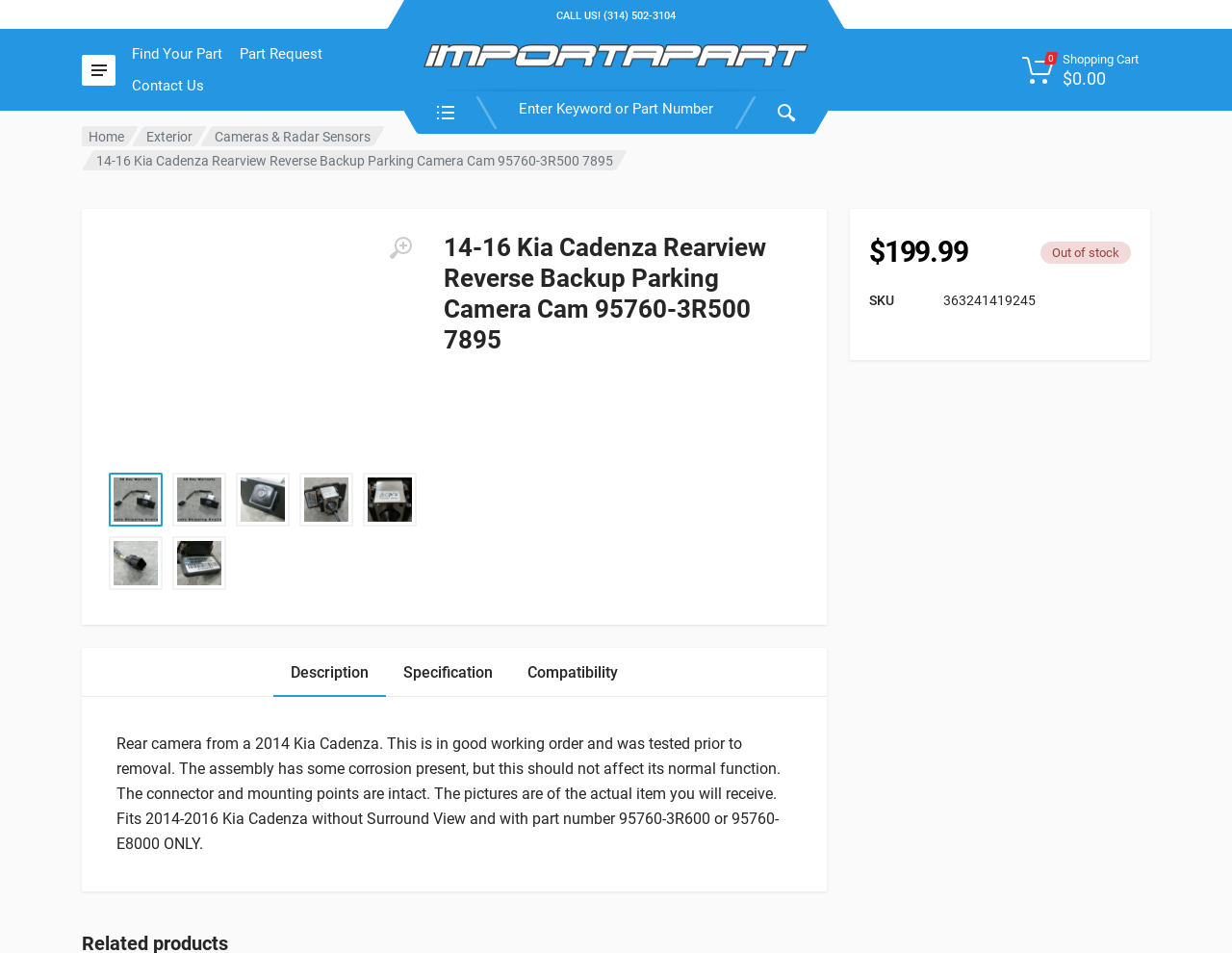What is the vehicle model compatible with this Rearview Reverse Backup Parking Camera?
Answer the question with a thorough and detailed explanation.

I found the vehicle model by looking at the title of the webpage, which mentions 'Kia Cadenza Rearview Reverse Backup Parking Camera'. This implies that the camera is compatible with the Kia Cadenza model.